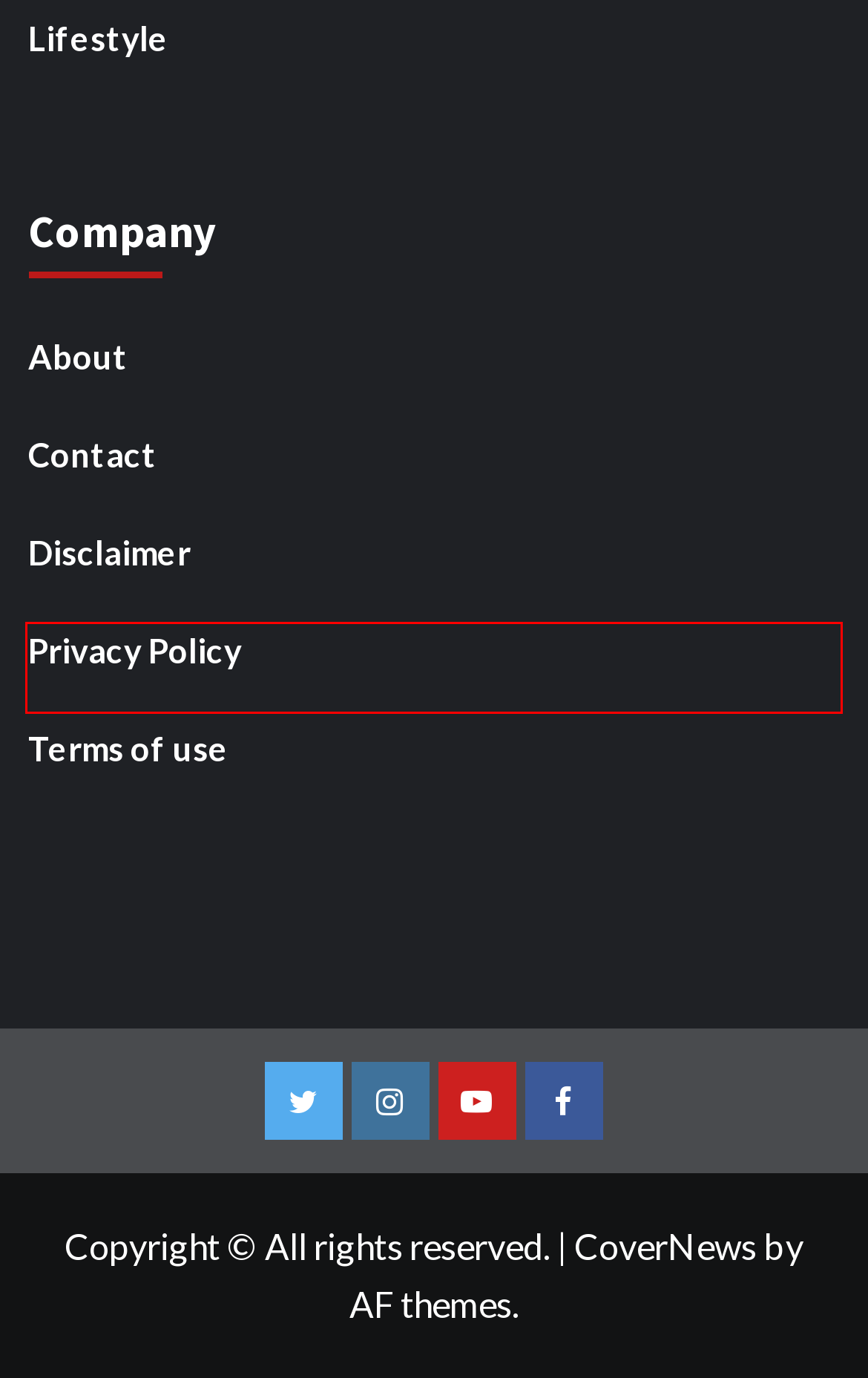Given a webpage screenshot featuring a red rectangle around a UI element, please determine the best description for the new webpage that appears after the element within the bounding box is clicked. The options are:
A. Disclaimer – 365 News Channel
B. Terms of use – 365 News Channel
C. Contact – 365 News Channel
D. About – 365 News Channel
E. Lifestyle – 365 News Channel
F. Travel – 365 News Channel
G. Privacy Policy – 365 News Channel
H. Sports – 365 News Channel

G